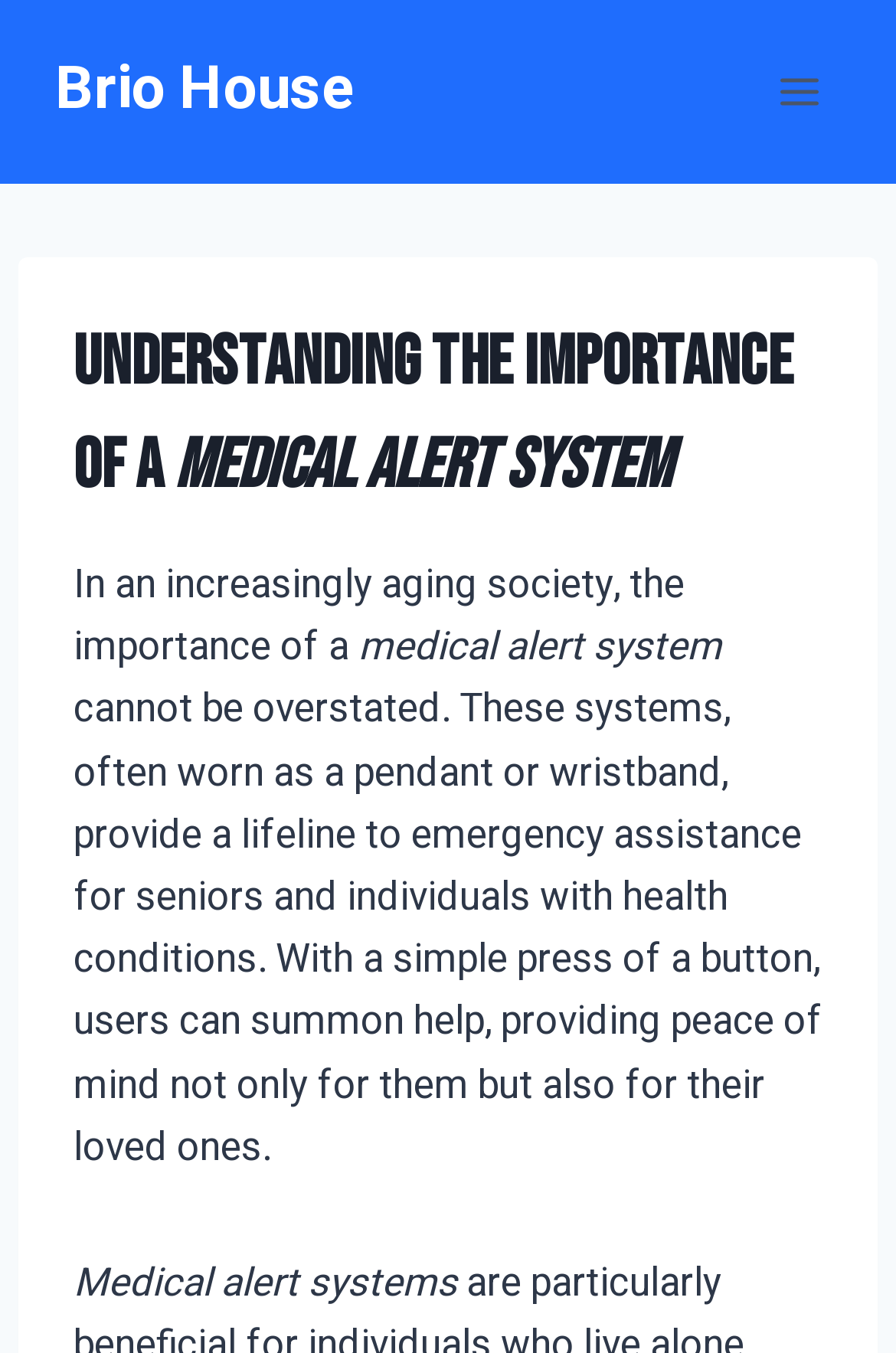How do medical alert systems provide peace of mind?
Using the image as a reference, give a one-word or short phrase answer.

For users and loved ones